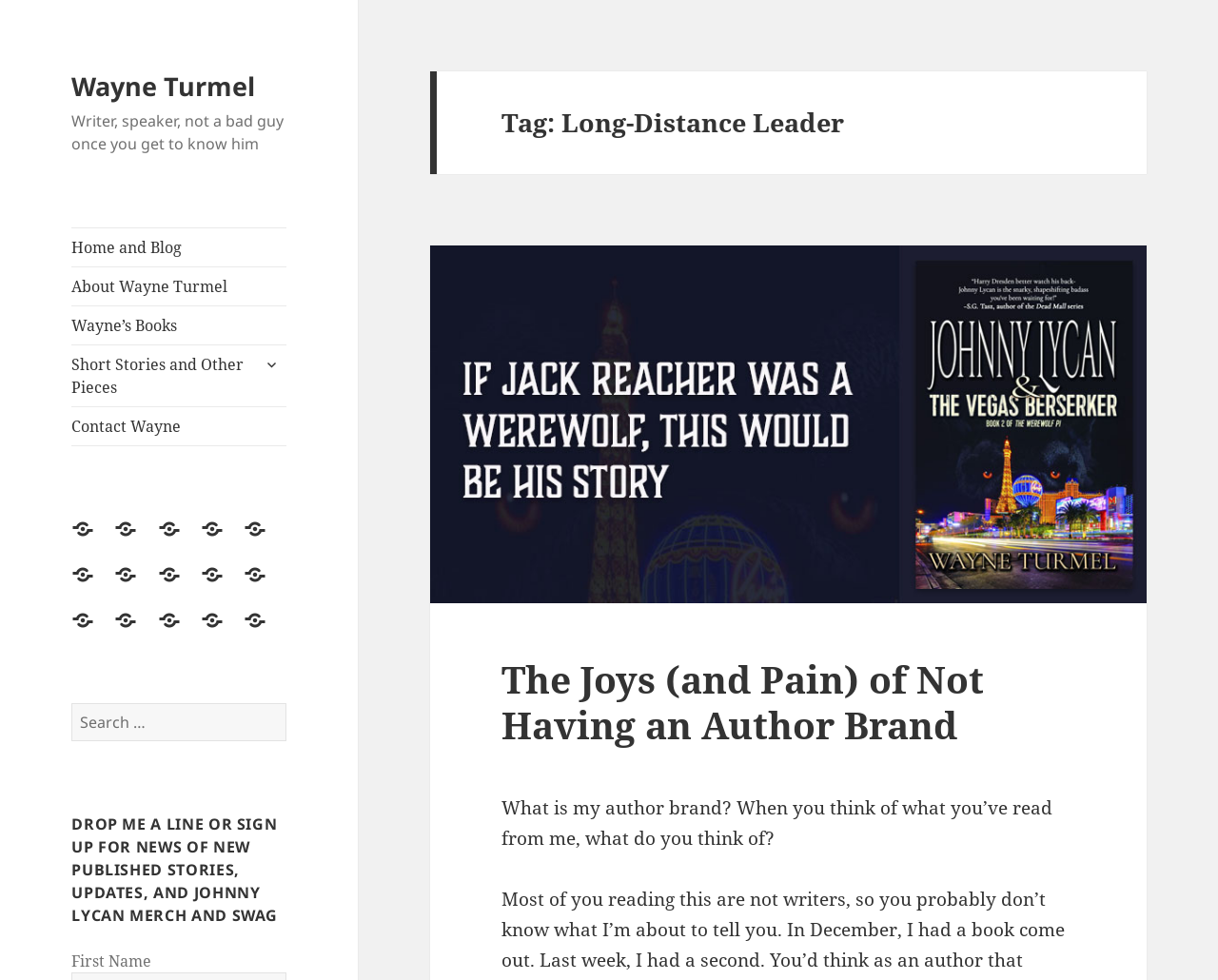How many form fields are there in the newsletter signup section?
Please respond to the question with a detailed and informative answer.

In the newsletter signup section, there is only one form field, which is labeled 'First Name'. This suggests that users are only required to enter their first name to sign up for the newsletter.